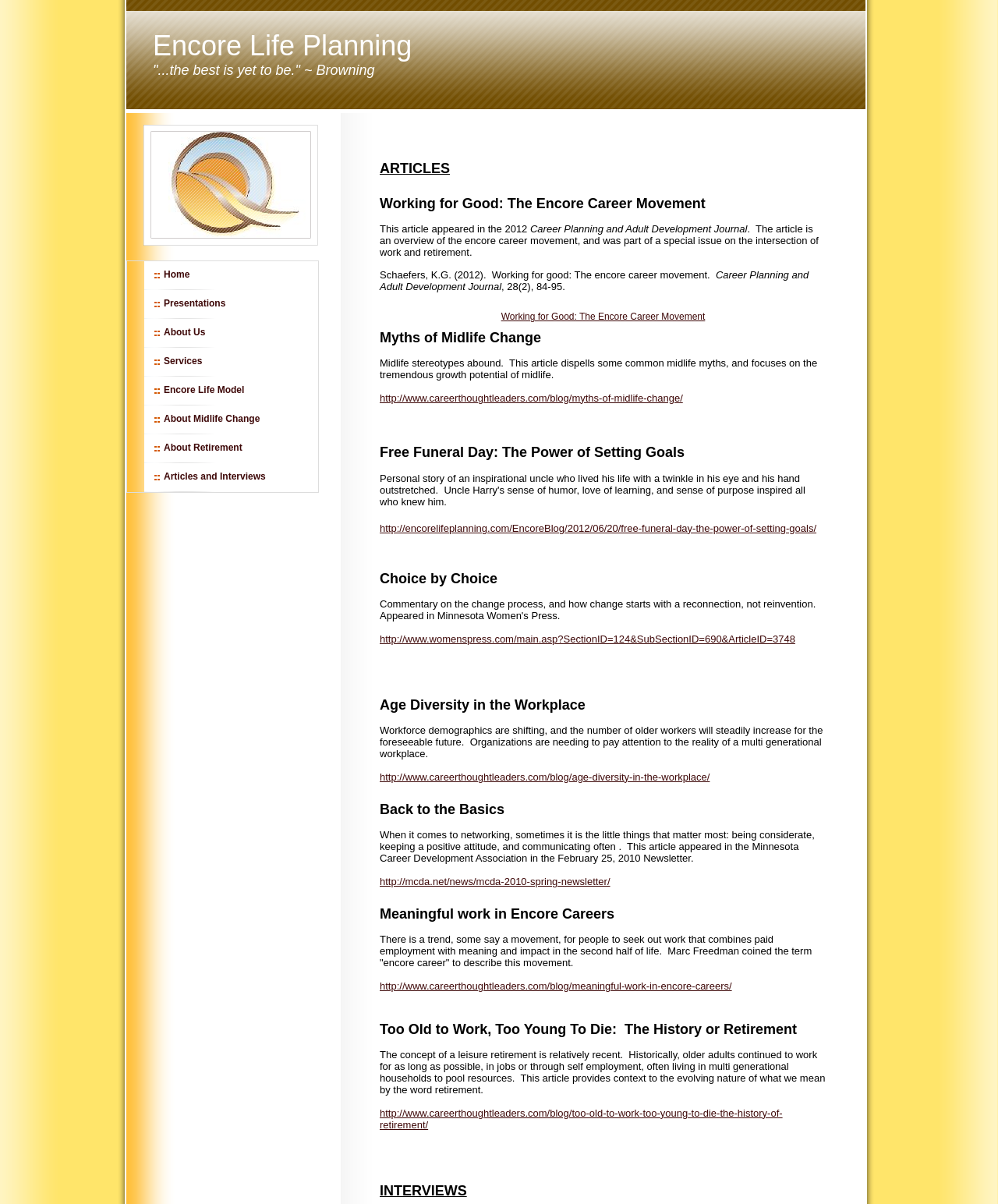Respond with a single word or phrase to the following question:
What is the name of the website?

Encore Life Planning